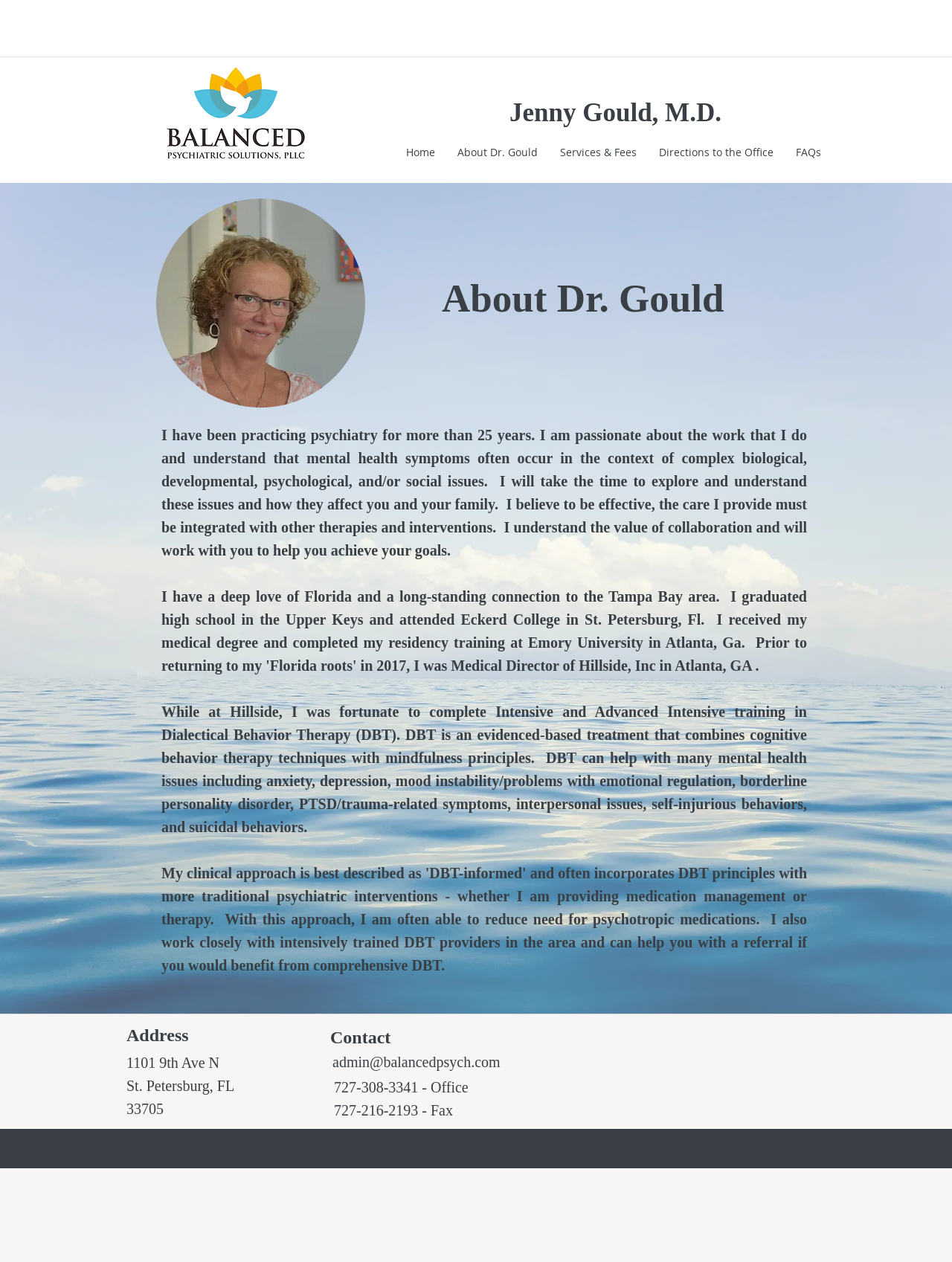Please identify the primary heading of the webpage and give its text content.

About Dr. Gould